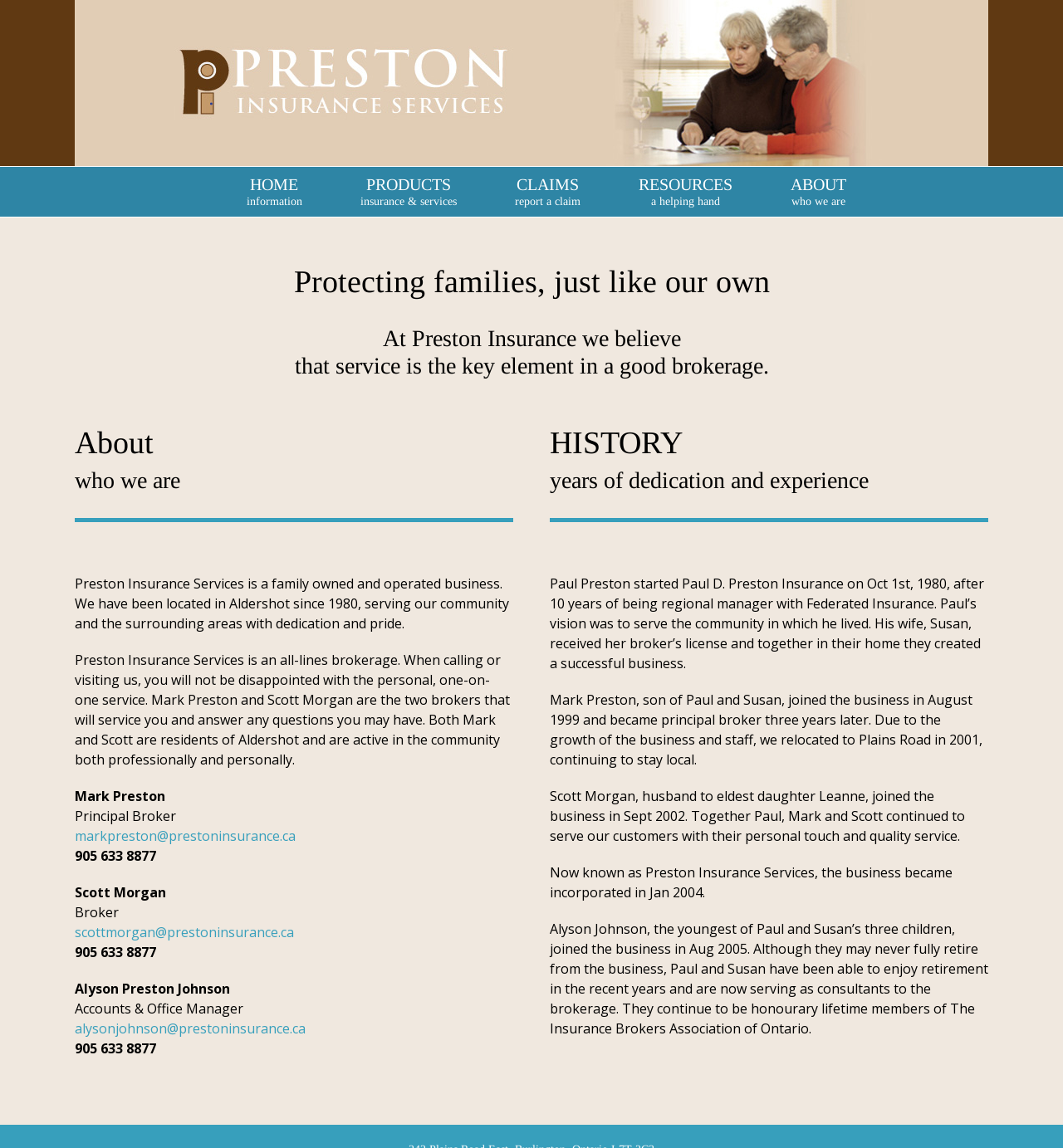What is the location of the insurance company?
Relying on the image, give a concise answer in one word or a brief phrase.

Aldershot